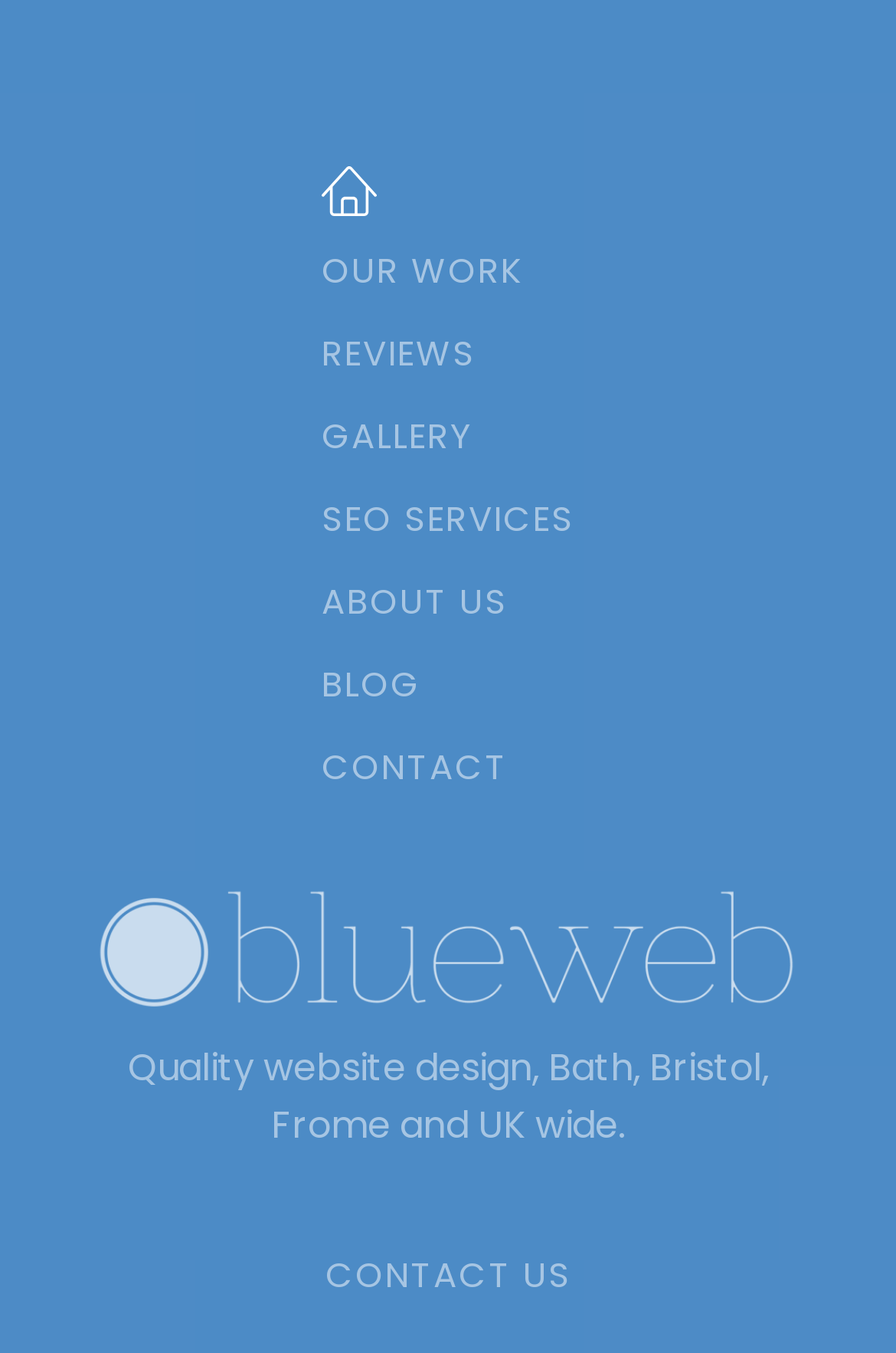What is the call-to-action at the bottom? Examine the screenshot and reply using just one word or a brief phrase.

CONTACT US